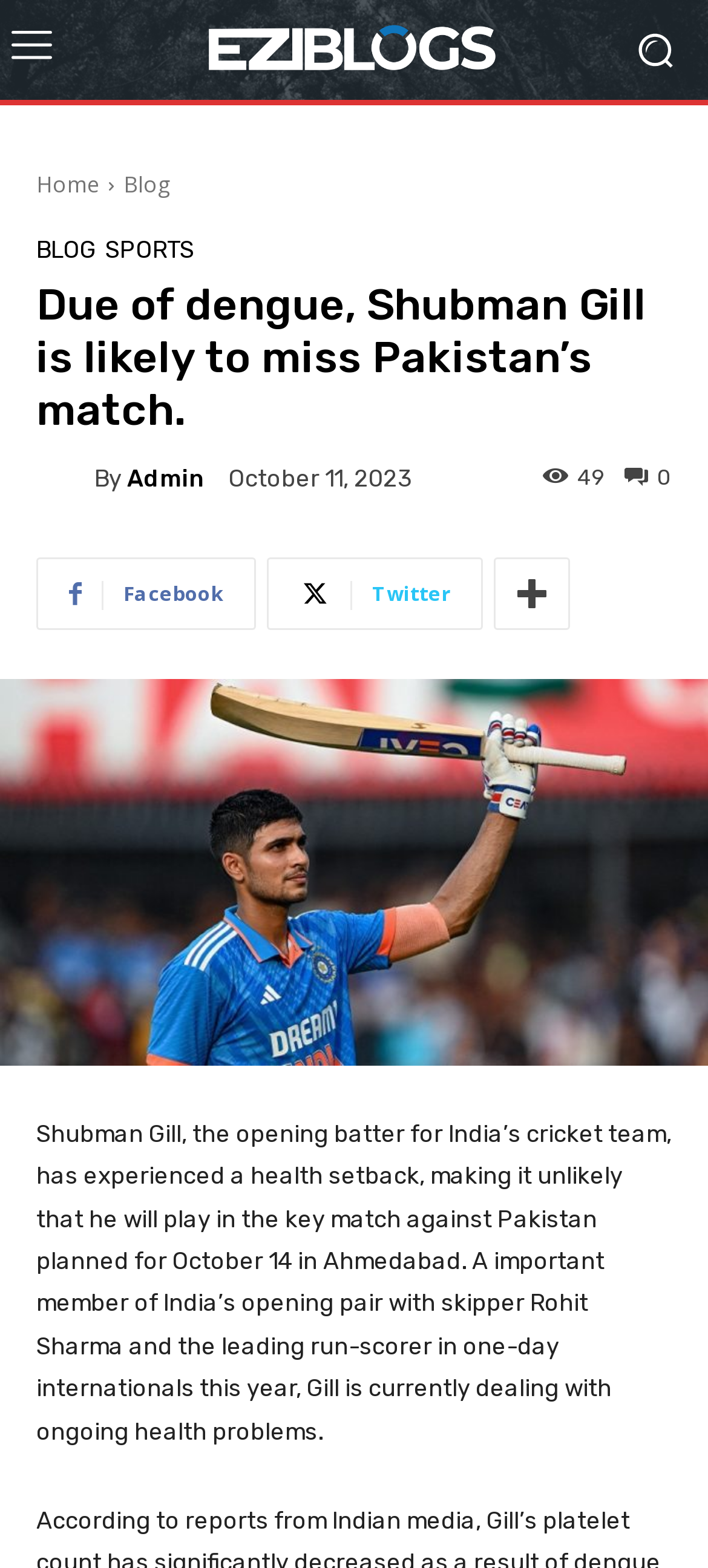Using the image as a reference, answer the following question in as much detail as possible:
How many comments are there on this article?

The answer can be found in the comment section of the webpage, which displays the number of comments as '49'.